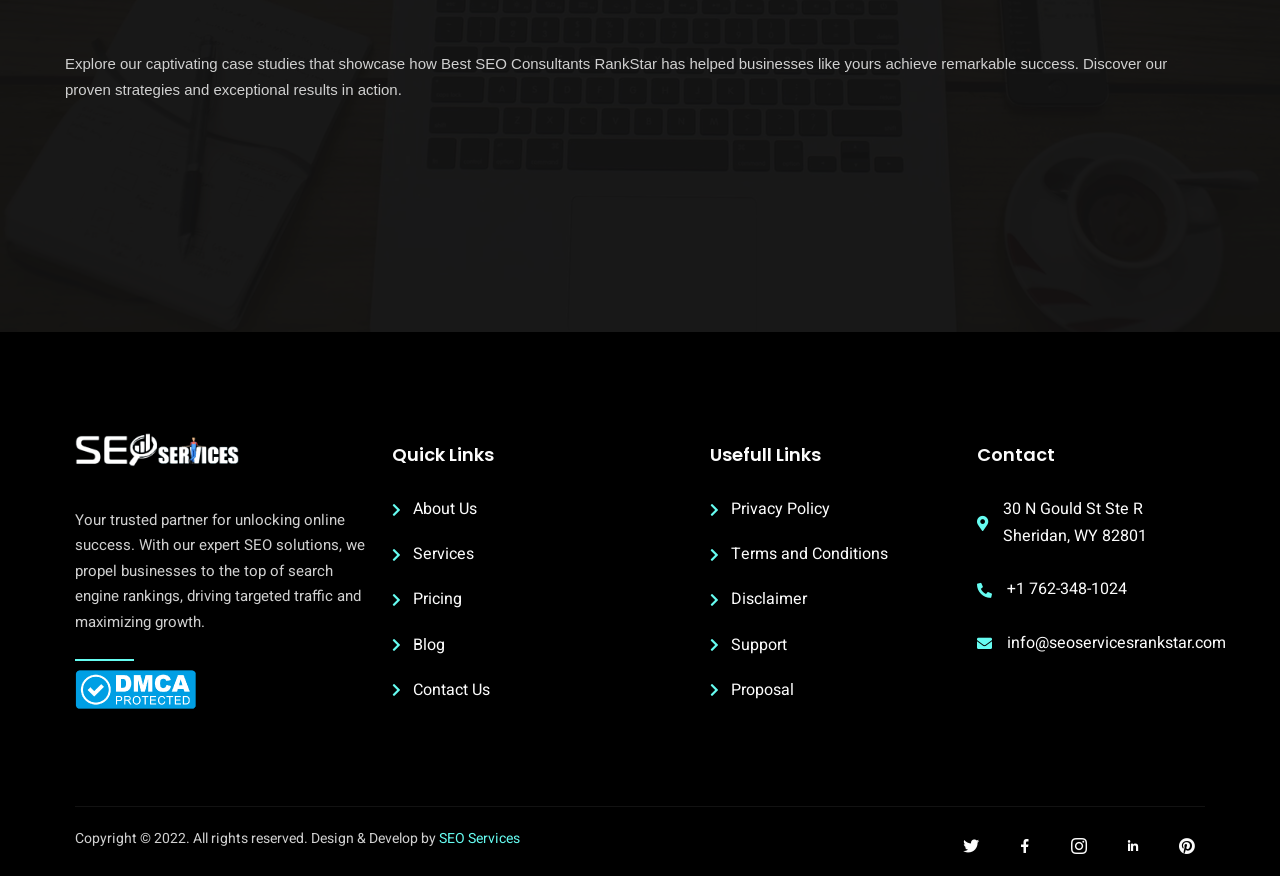Predict the bounding box coordinates for the UI element described as: "Disclaimer". The coordinates should be four float numbers between 0 and 1, presented as [left, top, right, bottom].

[0.555, 0.67, 0.717, 0.701]